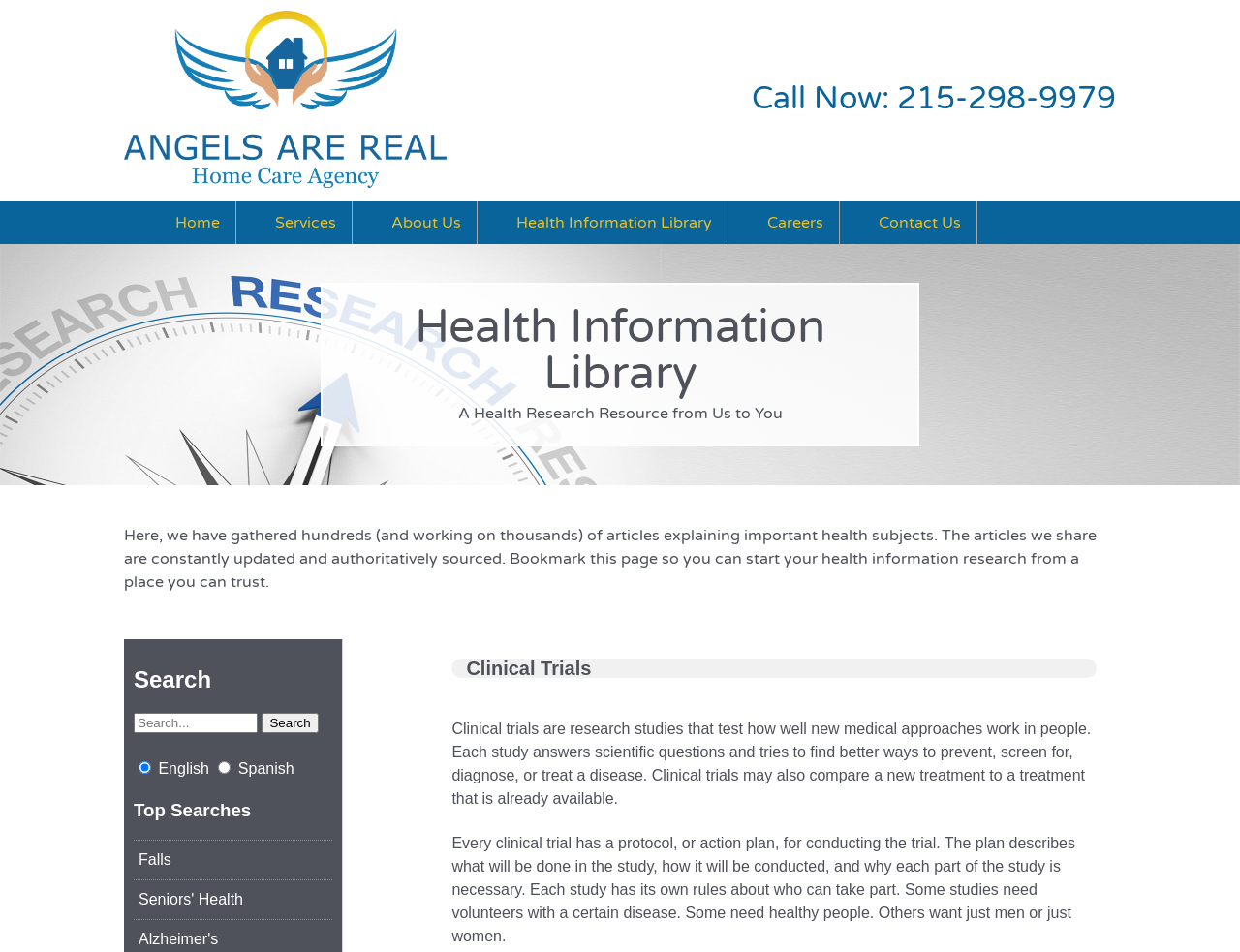Given the element description: "Falls", predict the bounding box coordinates of the UI element it refers to, using four float numbers between 0 and 1, i.e., [left, top, right, bottom].

[0.108, 0.882, 0.268, 0.924]